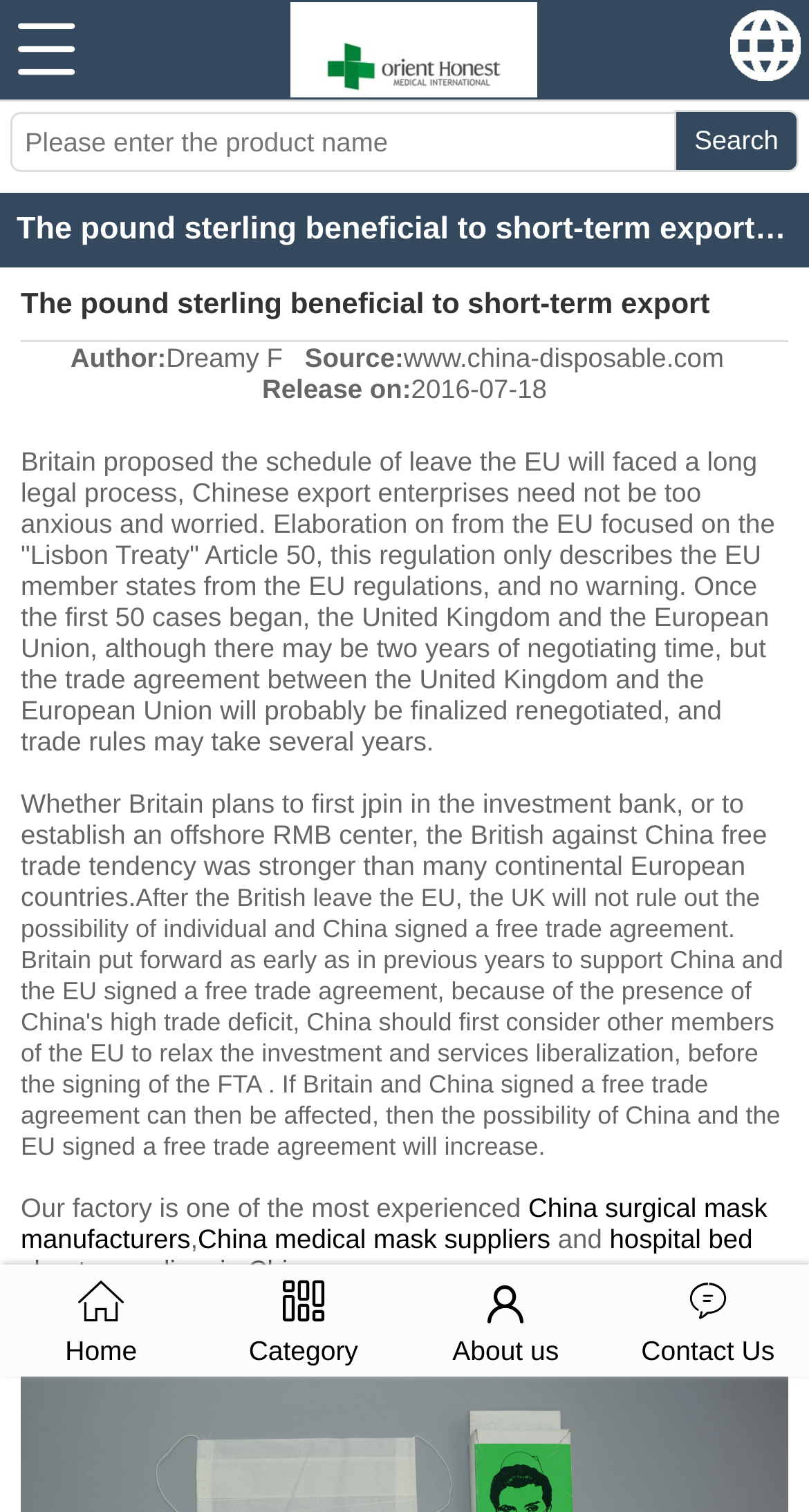Find the bounding box coordinates of the area that needs to be clicked in order to achieve the following instruction: "Read the article about the pound sterling beneficial to short-term export enterprises profit growth". The coordinates should be specified as four float numbers between 0 and 1, i.e., [left, top, right, bottom].

[0.026, 0.189, 0.877, 0.259]